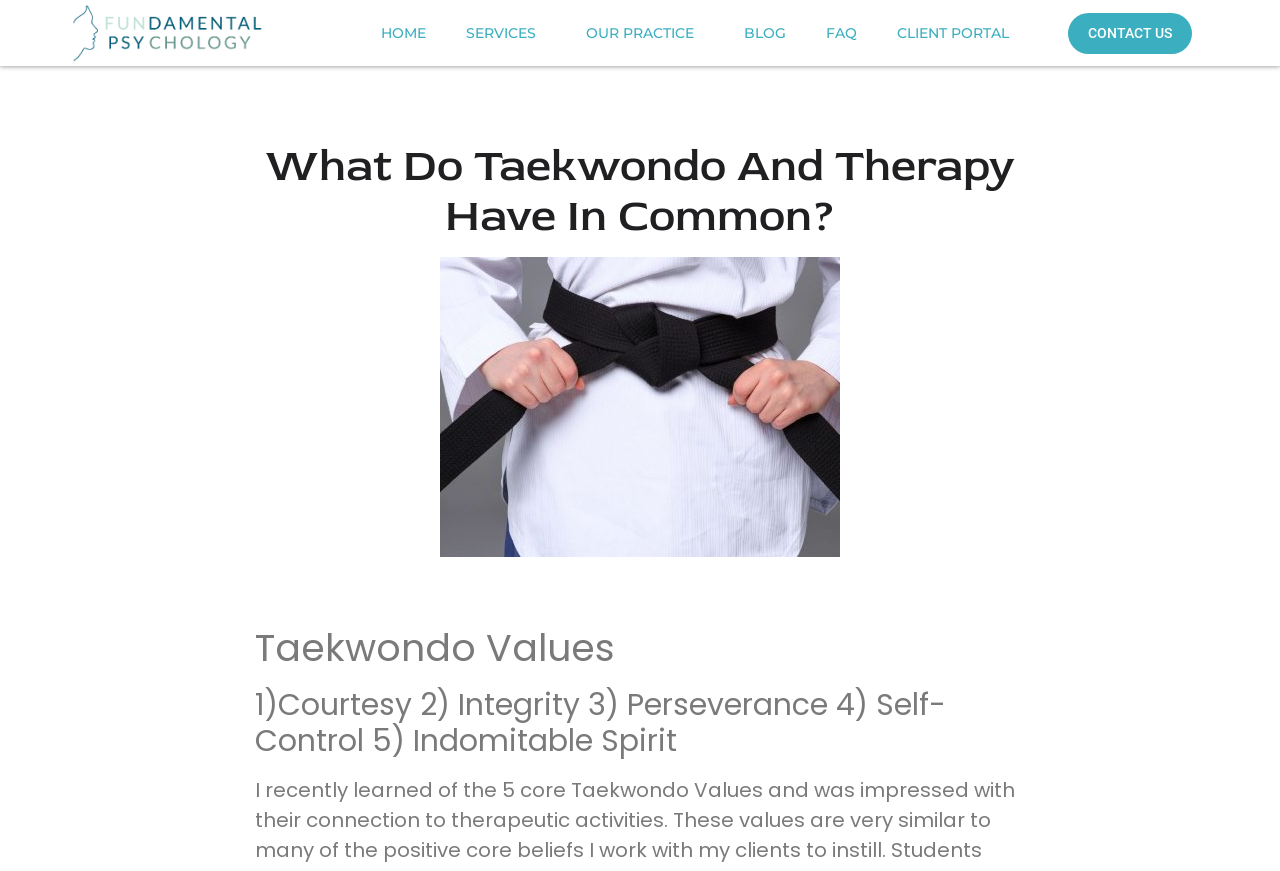What is the position of the 'CONTACT US' link?
Kindly offer a comprehensive and detailed response to the question.

I compared the x2 coordinates of the link elements and found that the 'CONTACT US' link has the largest x2 value, which means it is positioned at the rightmost side of the navigation bar.